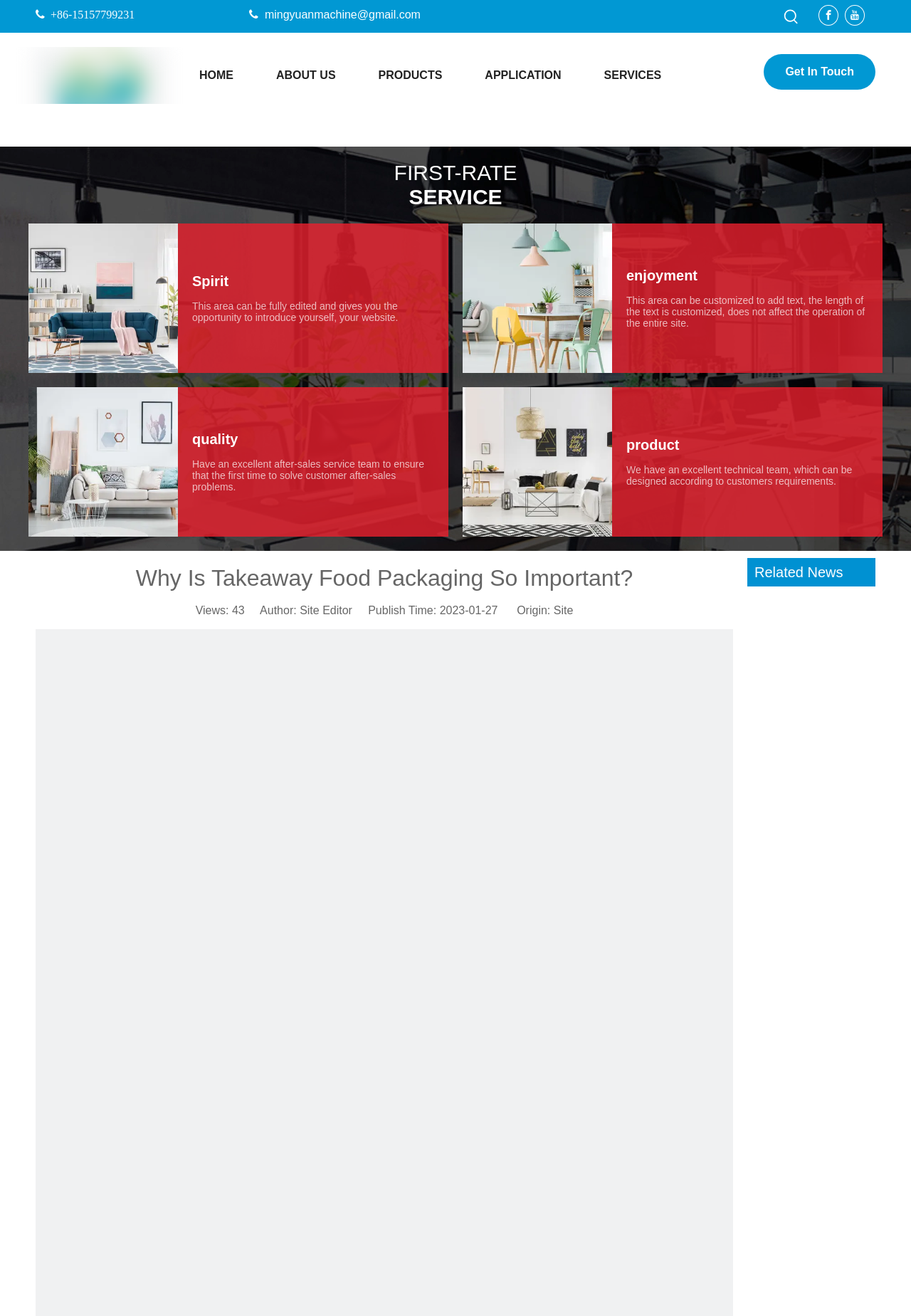Determine the bounding box coordinates for the clickable element to execute this instruction: "Click the Youtube link". Provide the coordinates as four float numbers between 0 and 1, i.e., [left, top, right, bottom].

[0.928, 0.003, 0.95, 0.02]